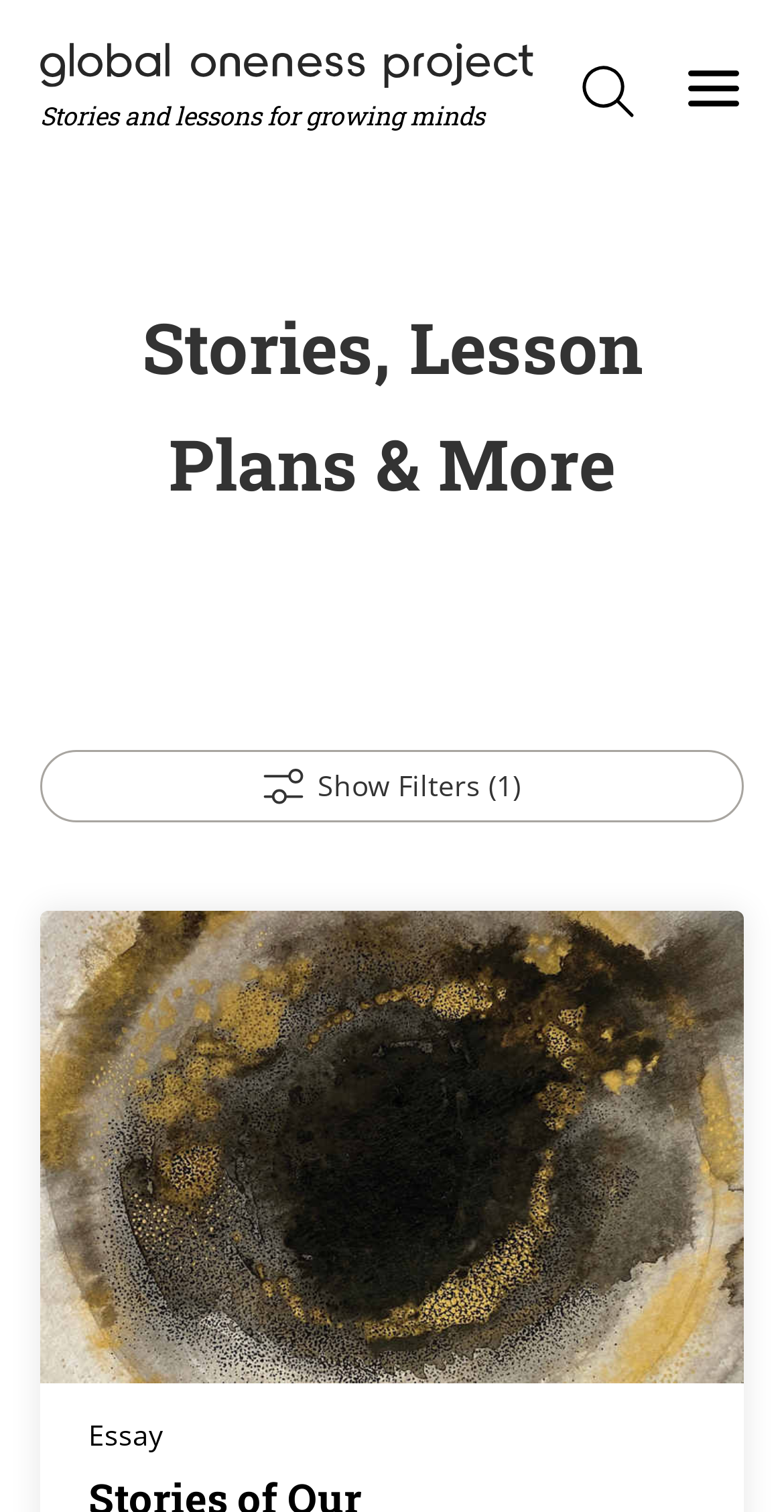Locate the primary headline on the webpage and provide its text.

Stories, Lesson Plans & More